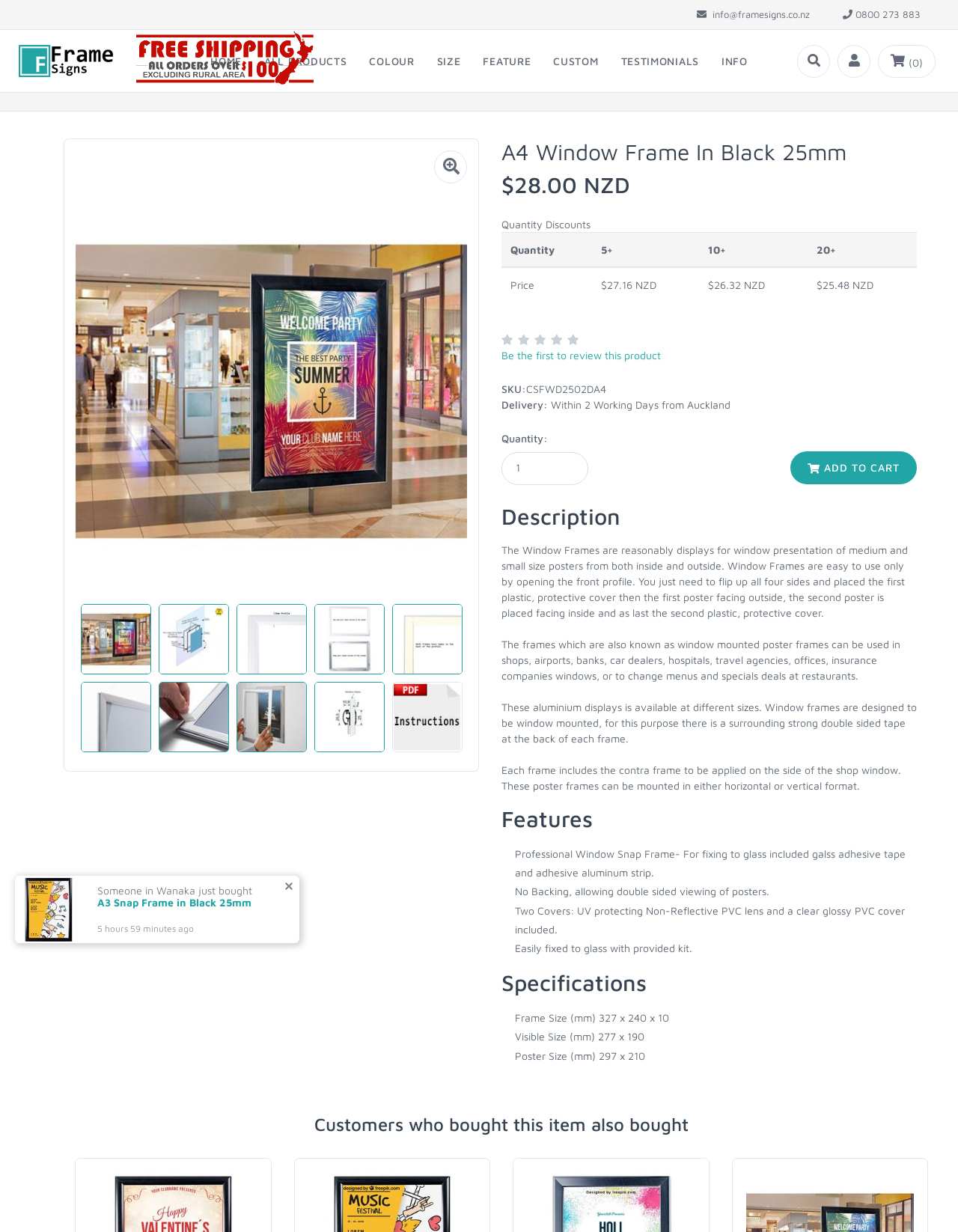Give an extensive and precise description of the webpage.

This webpage is about a product, specifically an A4 Window Frame in Black 25mm, sold by FrameSigns. At the top of the page, there is a navigation menu with links to different sections of the website, including HOME, ALL PRODUCTS, COLOUR, SIZE, FEATURE, CUSTOM, TESTIMONIALS, and INFO. On the top right, there is a shopping cart icon and a link to contact the company.

Below the navigation menu, there is a large image of the product, which is a window frame. The product name and price, $28.00 NZD, are displayed prominently above the image. There is also a table showing quantity discounts for the product.

To the right of the product image, there is a section with product details, including a description, features, and specifications. The description explains how the window frame can be used to display posters and how it is easy to use. The features section lists the benefits of the product, such as its professional design and ease of use. The specifications section provides detailed information about the product's dimensions.

Below the product details, there is a call-to-action button to add the product to the shopping cart. There is also a section for customer reviews, although it appears that there are no reviews yet.

At the bottom of the page, there are more links to other sections of the website, including a link to be the first to review the product.